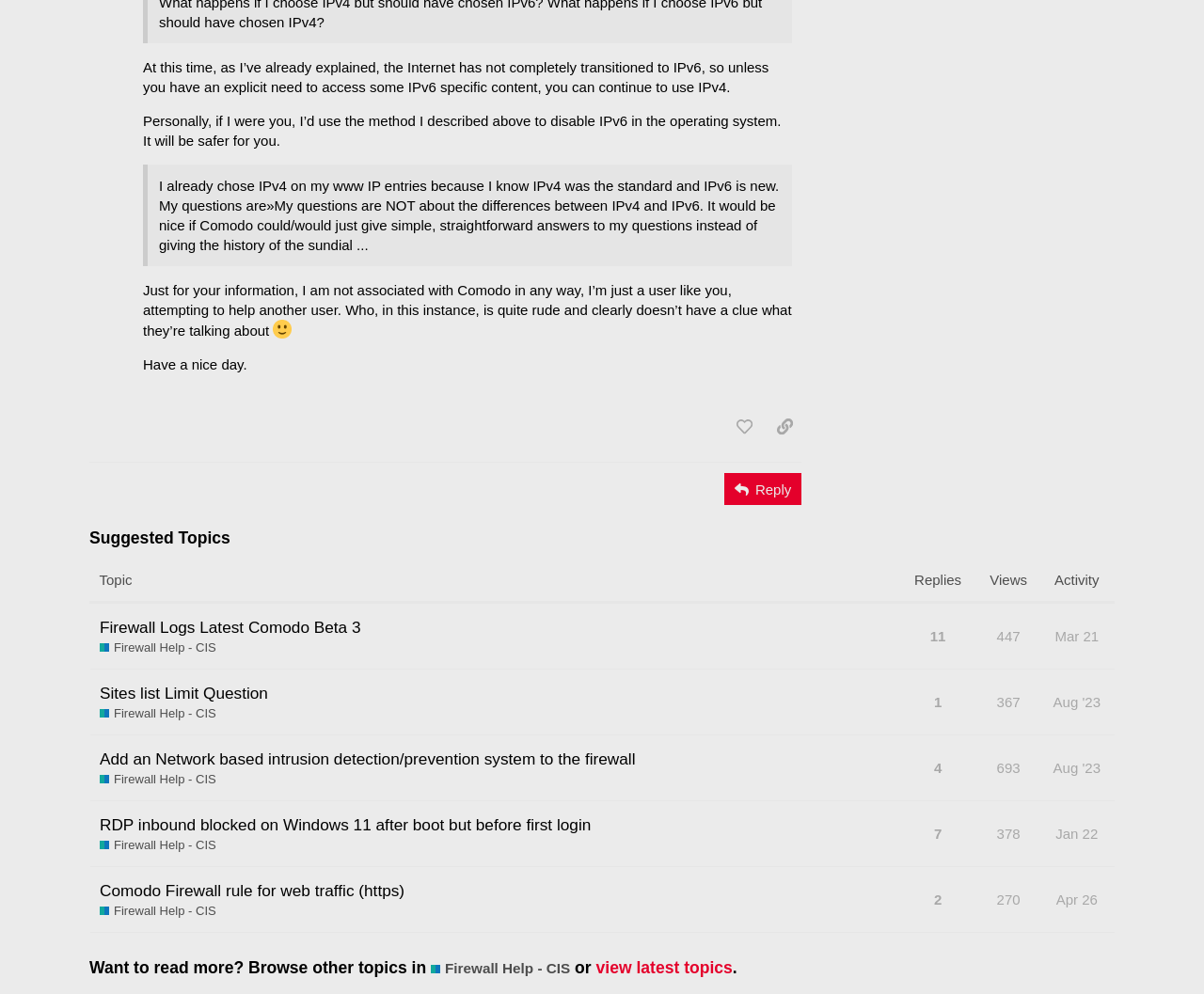How many views does the topic 'Sites list Limit Question Firewall Help - CIS' have?
Refer to the screenshot and respond with a concise word or phrase.

367